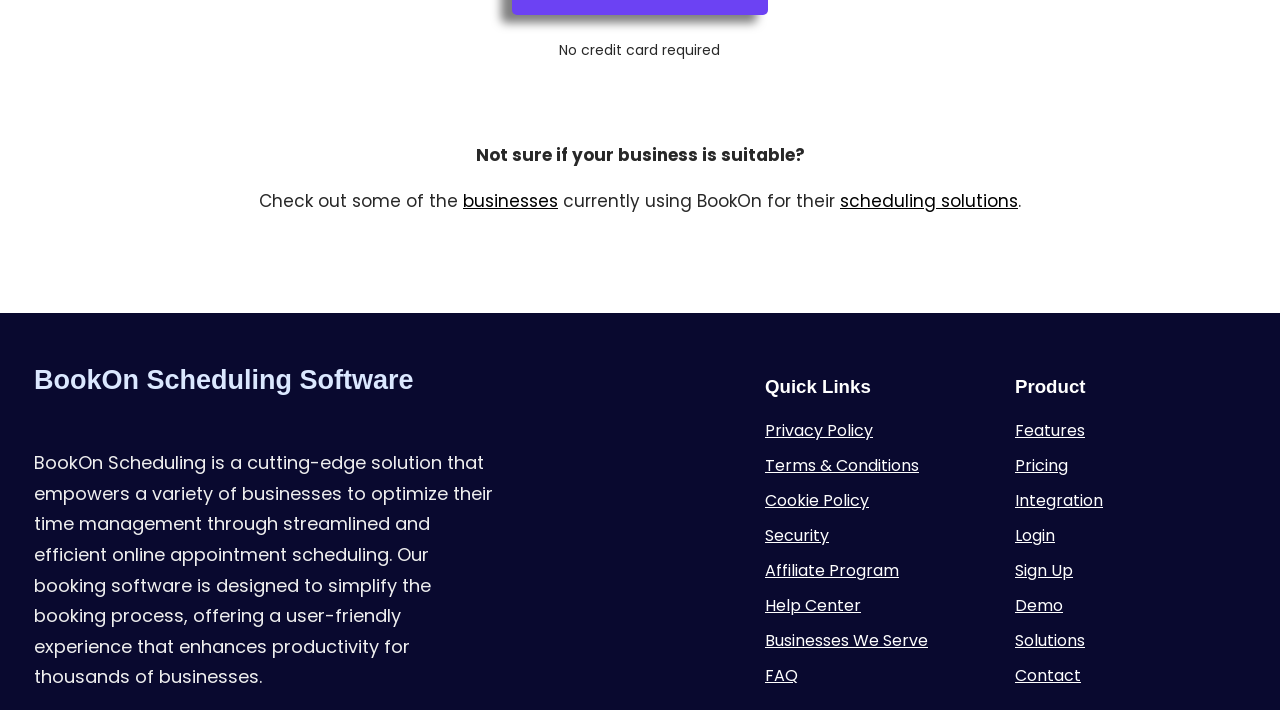Based on the provided description, "Solutions", find the bounding box of the corresponding UI element in the screenshot.

[0.793, 0.887, 0.848, 0.919]